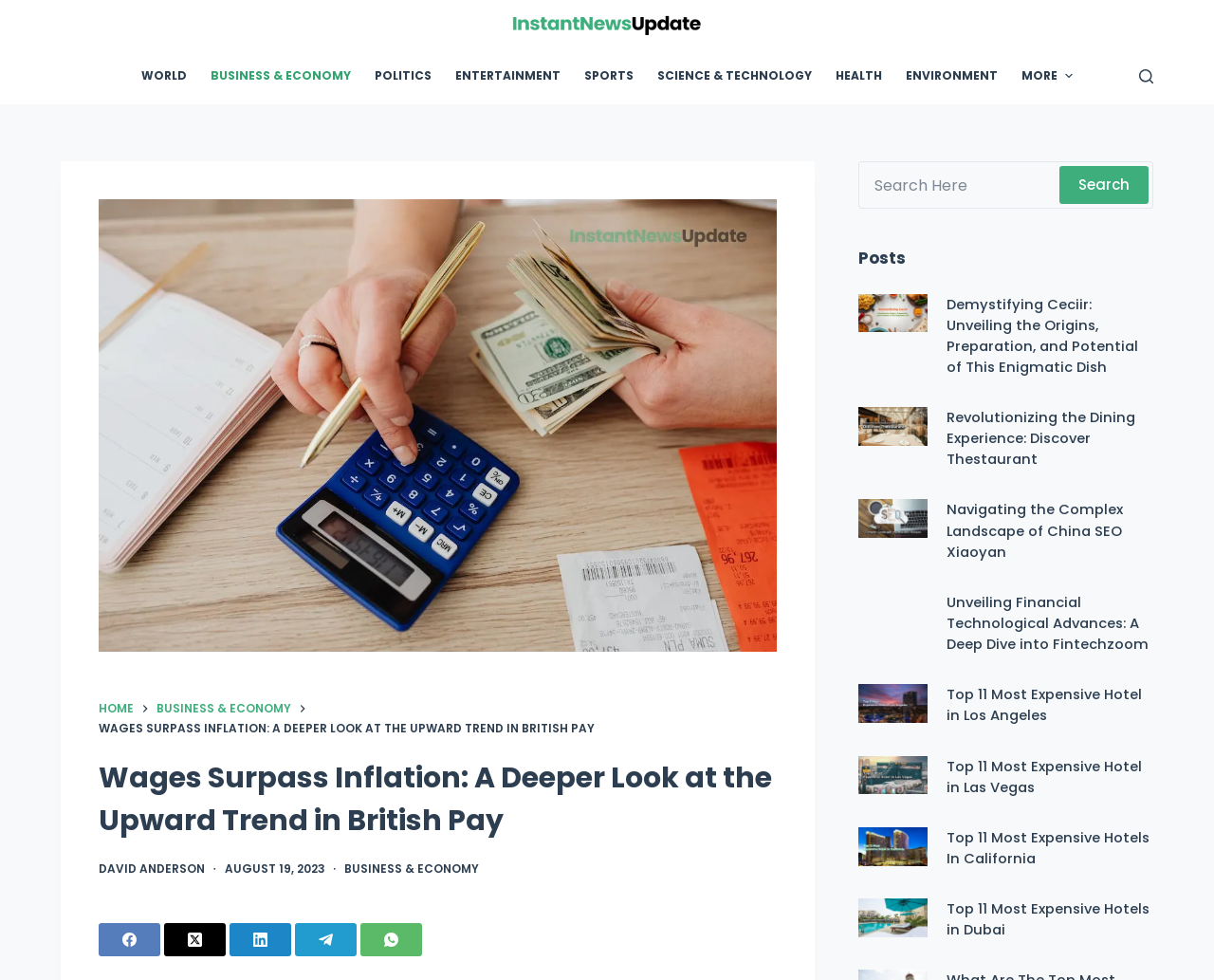Summarize the webpage in an elaborate manner.

This webpage is about exploring the recent surge in British wages surpassing inflation and the complex economic dynamics at play. At the top, there is a logo of InstantNewsUpdate, followed by a navigation menu with various categories such as WORLD, BUSINESS & ECONOMY, POLITICS, and more. Below the navigation menu, there is a search button and a figure with an image related to wages surpassing inflation.

The main content of the webpage is divided into several sections. The first section has a heading "WAGES SURPASS INFLATION: A DEEPER LOOK AT THE UPWARD TREND IN BRITISH PAY" and provides an article about the topic. Below this section, there are several articles listed under the heading "Posts". Each article has a figure with an image, a heading, and a link to read more. The articles are about various topics such as demystifying Ceciir, revolutionizing the dining experience, navigating the complex landscape of China SEO, and more.

At the bottom of the webpage, there are links to social media platforms such as Facebook, Twitter, LinkedIn, and more. The webpage also has a search bar where users can search for specific topics. Overall, the webpage provides a collection of articles and news related to business, economy, and finance.